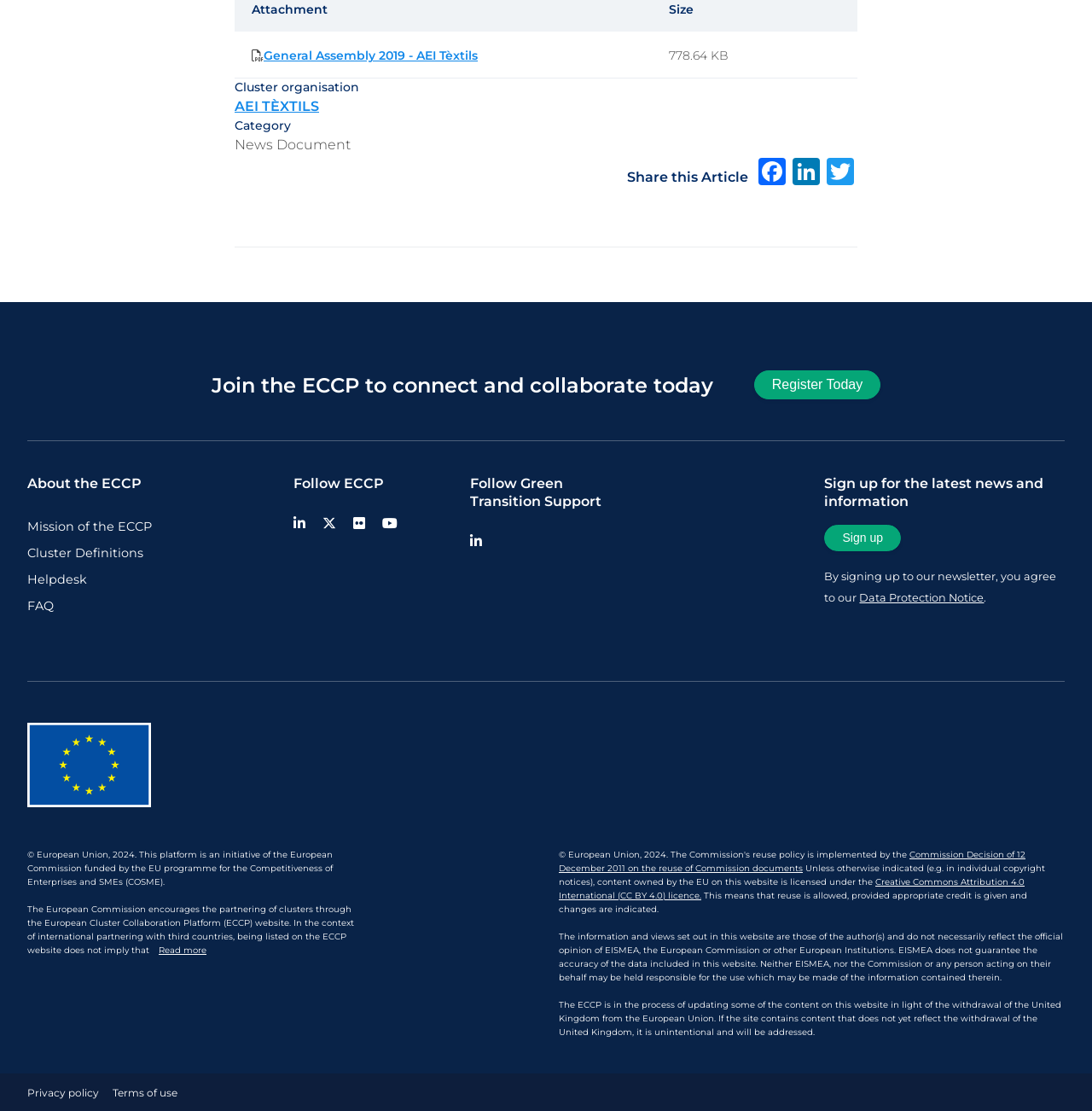What is the licence under which ECCP content is licensed?
Deliver a detailed and extensive answer to the question.

The licence under which ECCP content is licensed is mentioned in the footer section of the webpage, where it is written 'Unless otherwise indicated (e.g. in individual copyright notices), content owned by the EU on this website is licensed under the Creative Commons Attribution 4.0 International (CC BY 4.0) licence.' This indicates that ECCP content is licensed under the CC BY 4.0 licence.